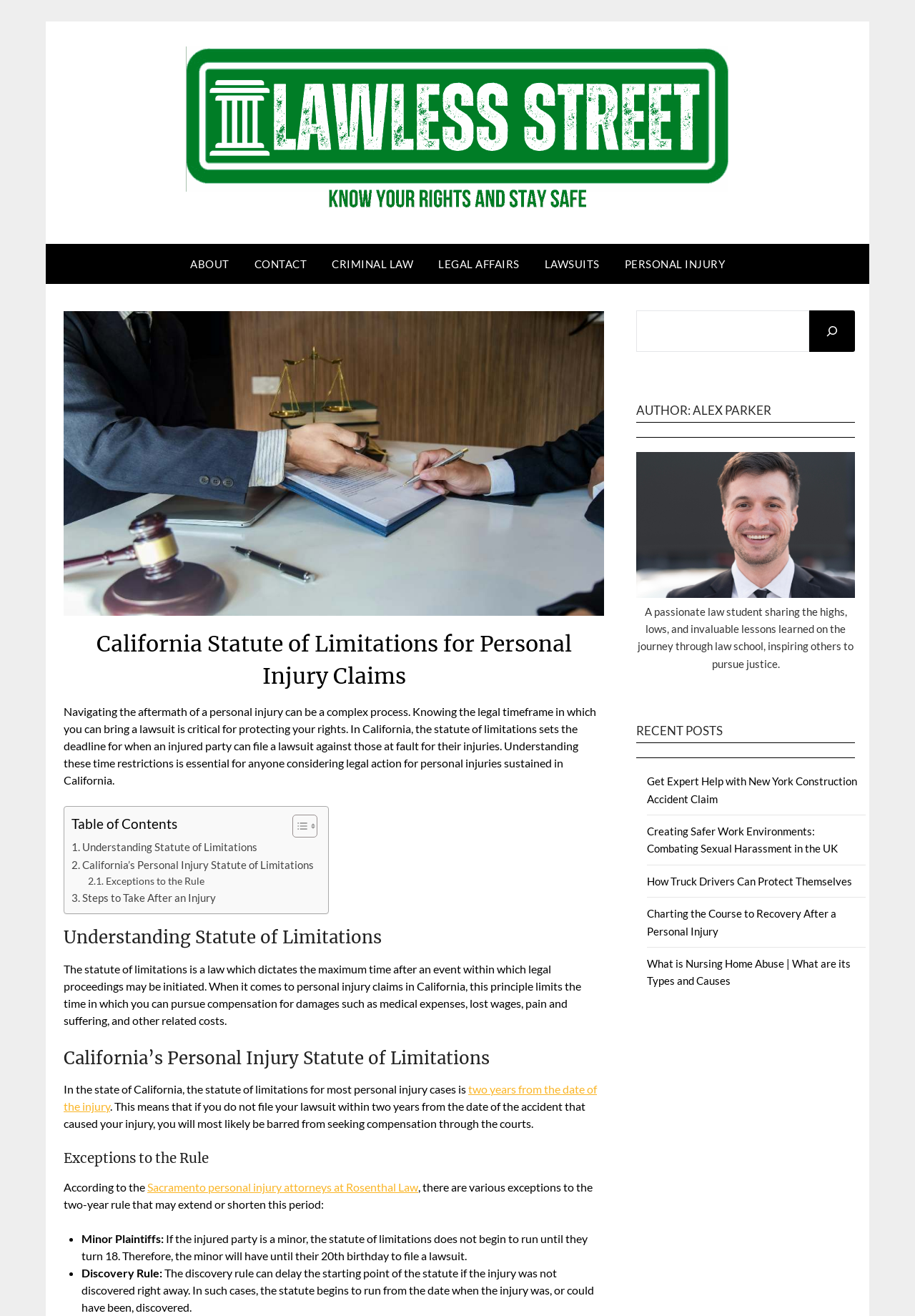Identify the bounding box for the described UI element. Provide the coordinates in (top-left x, top-left y, bottom-right x, bottom-right y) format with values ranging from 0 to 1: About the Services

None